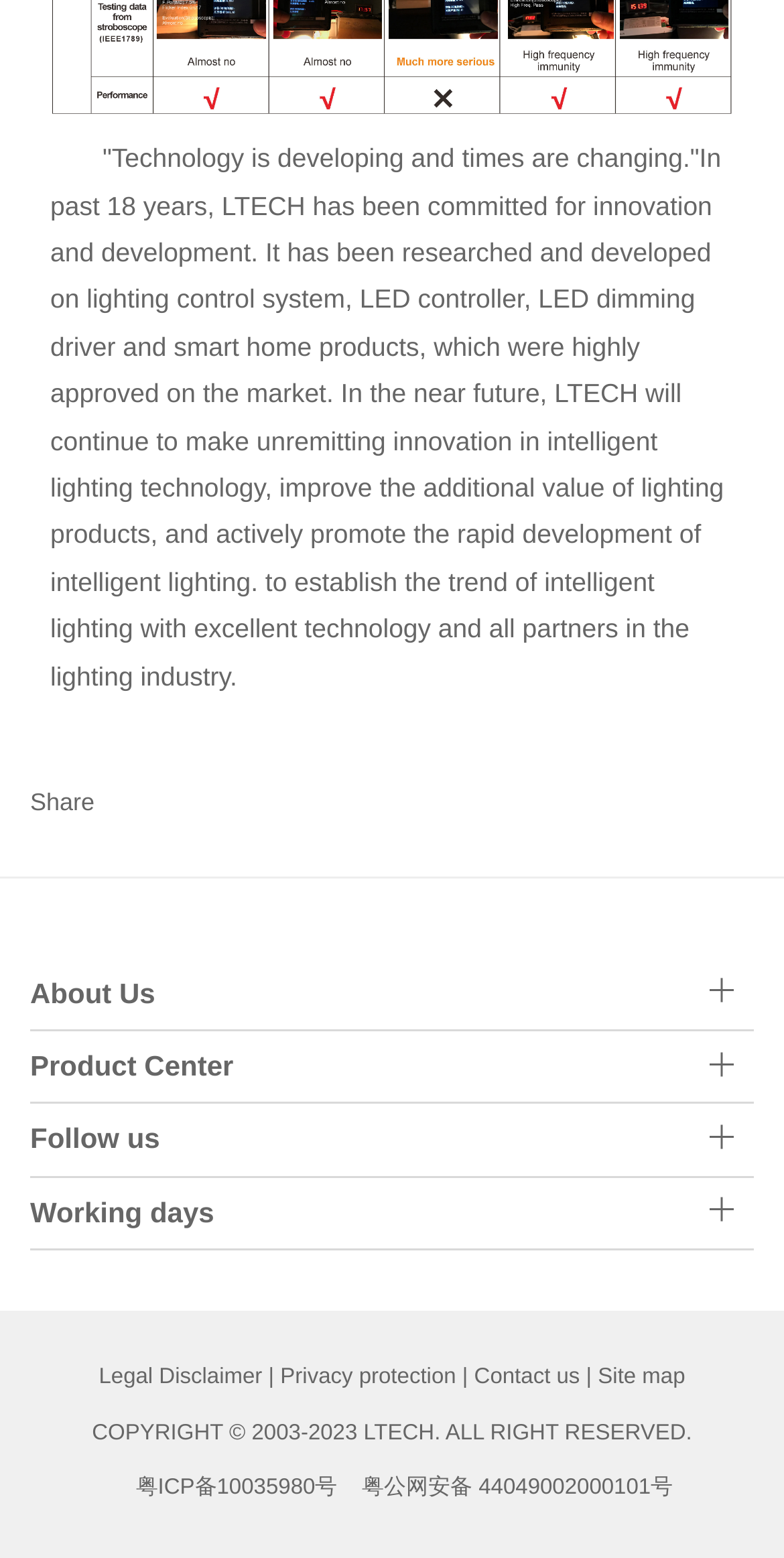Indicate the bounding box coordinates of the clickable region to achieve the following instruction: "Click on About Us."

[0.038, 0.627, 0.198, 0.647]